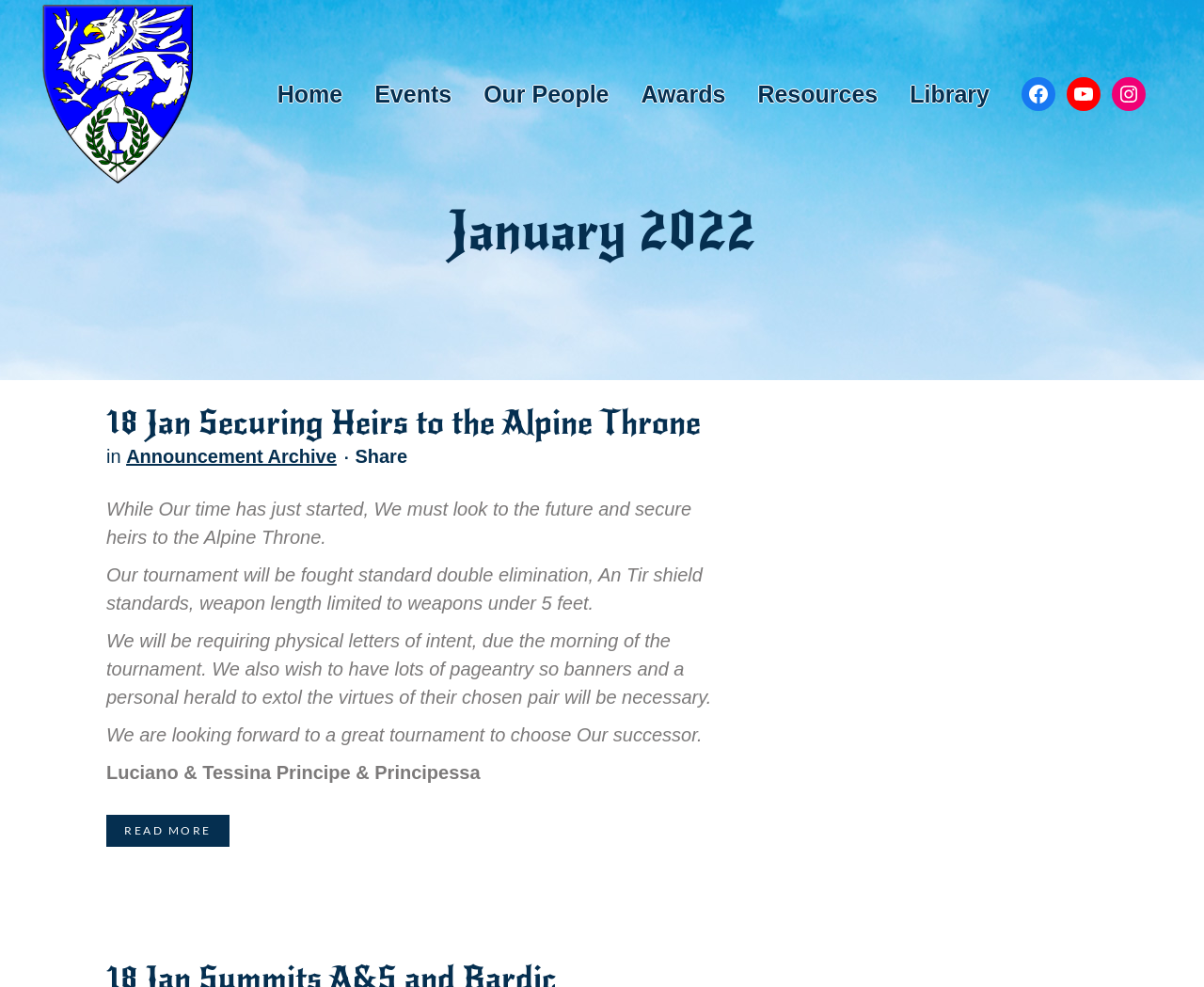Find the bounding box coordinates of the area to click in order to follow the instruction: "Contact us".

None